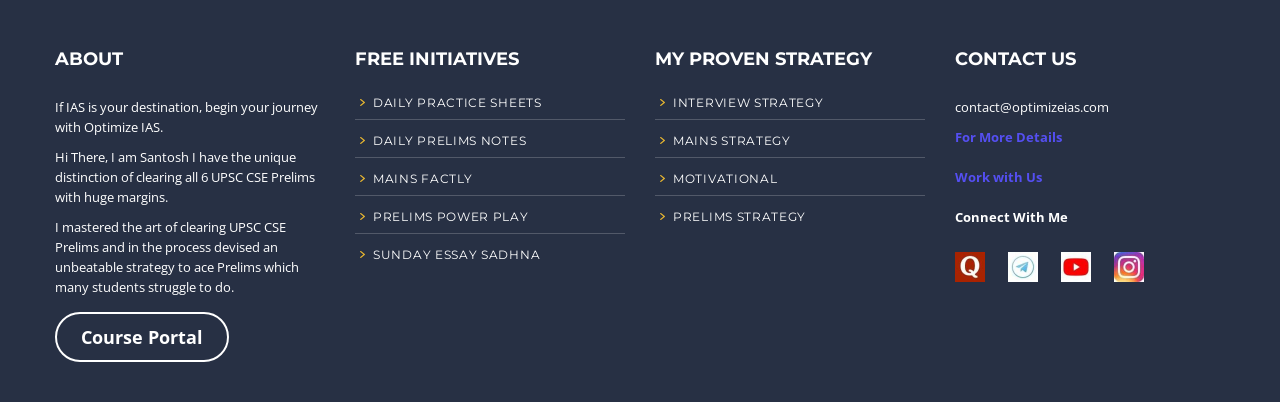Determine the bounding box coordinates for the region that must be clicked to execute the following instruction: "Visit Sacramento office".

None